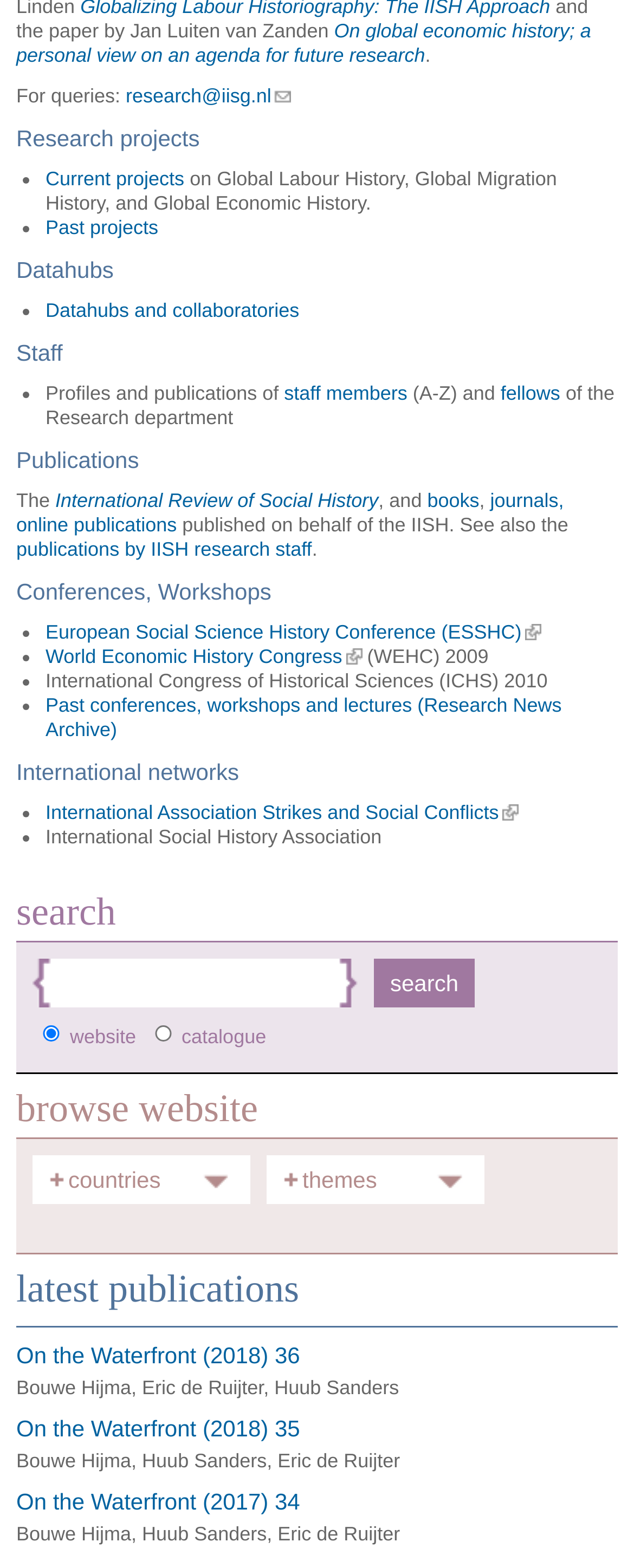Answer the question below in one word or phrase:
What is the name of the publication?

On the Waterfront